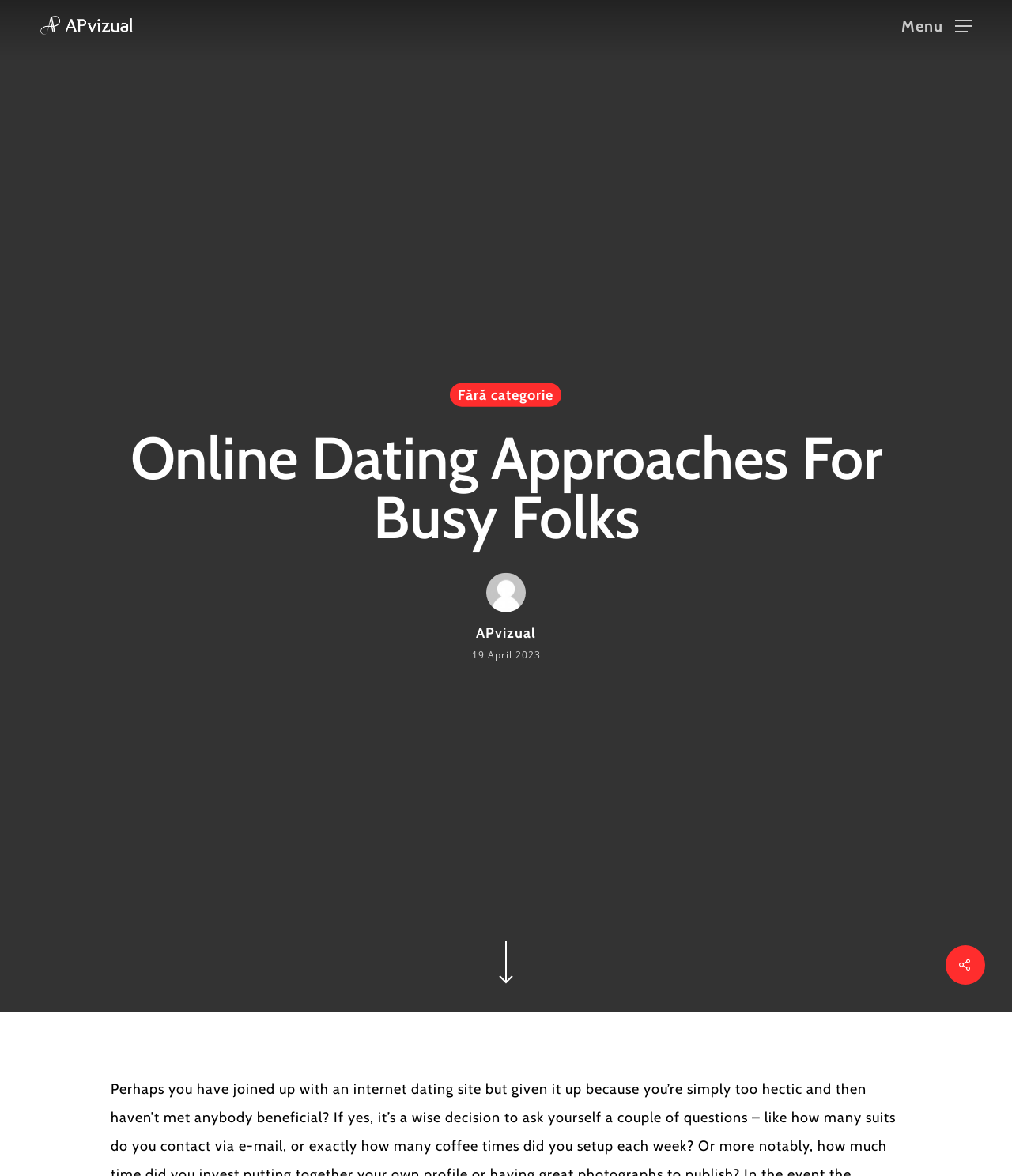Please give a succinct answer using a single word or phrase:
How many social media links are there?

9